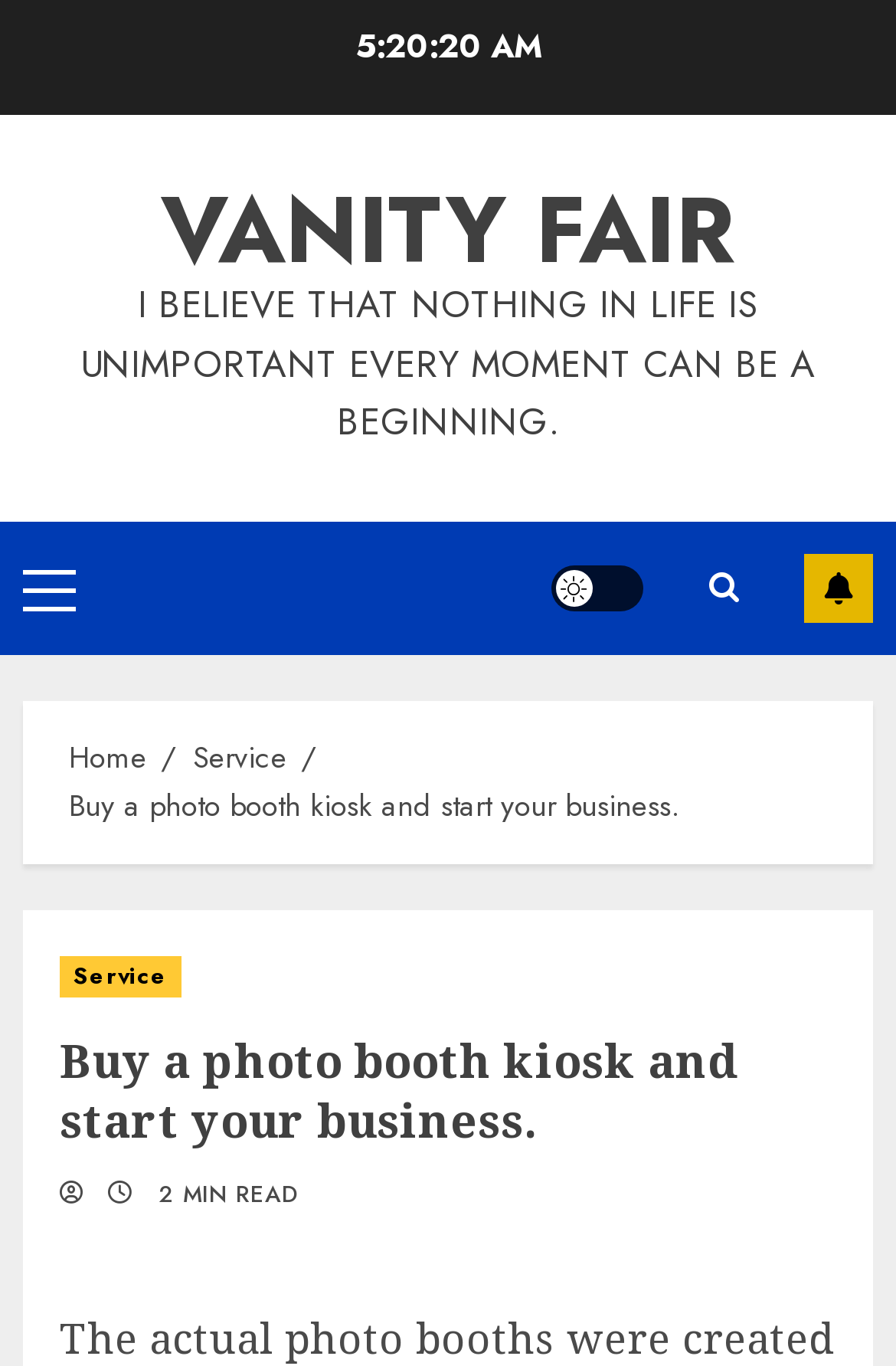How long does it take to read the article?
Please elaborate on the answer to the question with detailed information.

I found the reading time of the article by looking at the StaticText element with the OCR text '2 MIN READ'. This element is located near the title of the article, suggesting that it is related to the article's content.